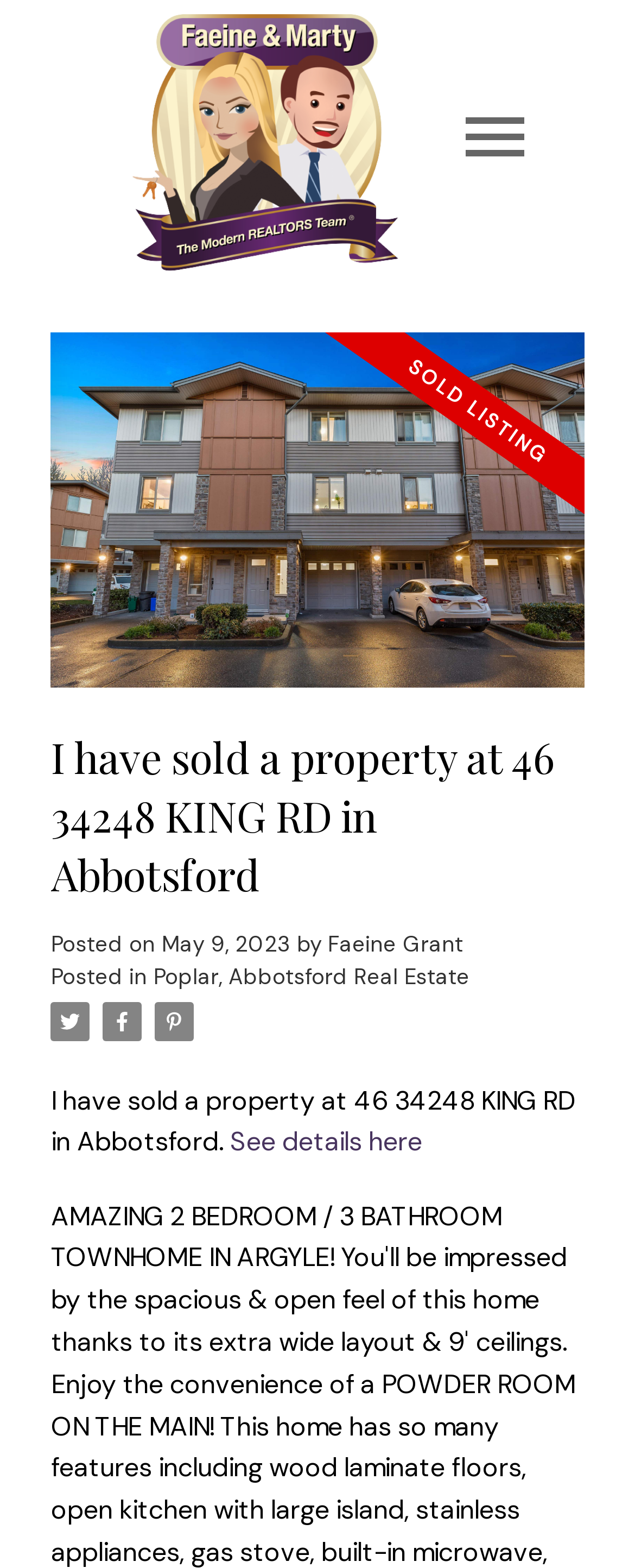Extract the bounding box coordinates for the described element: "Poplar, Abbotsford Real Estate". The coordinates should be represented as four float numbers between 0 and 1: [left, top, right, bottom].

[0.242, 0.614, 0.739, 0.631]